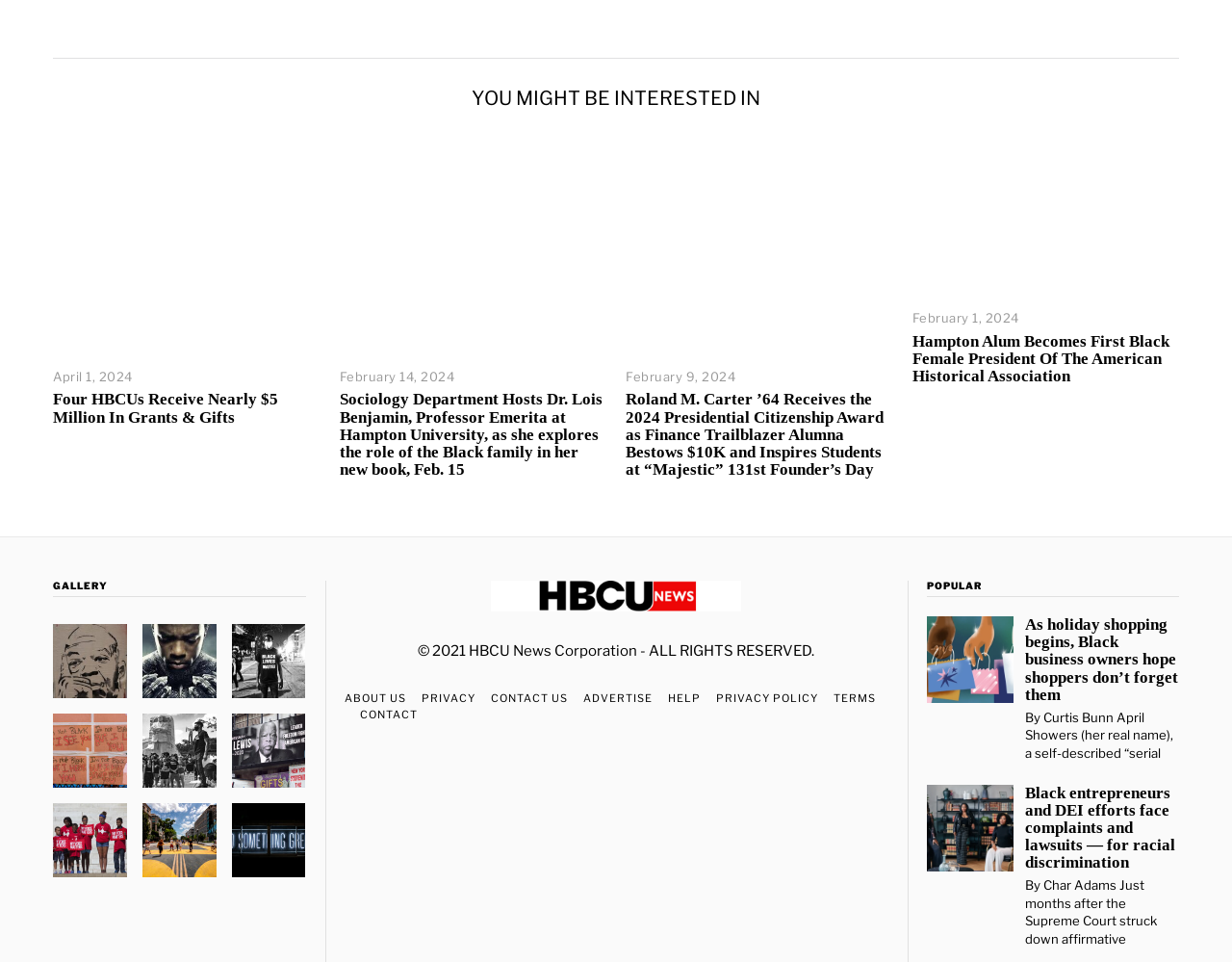Pinpoint the bounding box coordinates of the area that should be clicked to complete the following instruction: "View the gallery". The coordinates must be given as four float numbers between 0 and 1, i.e., [left, top, right, bottom].

[0.043, 0.604, 0.248, 0.621]